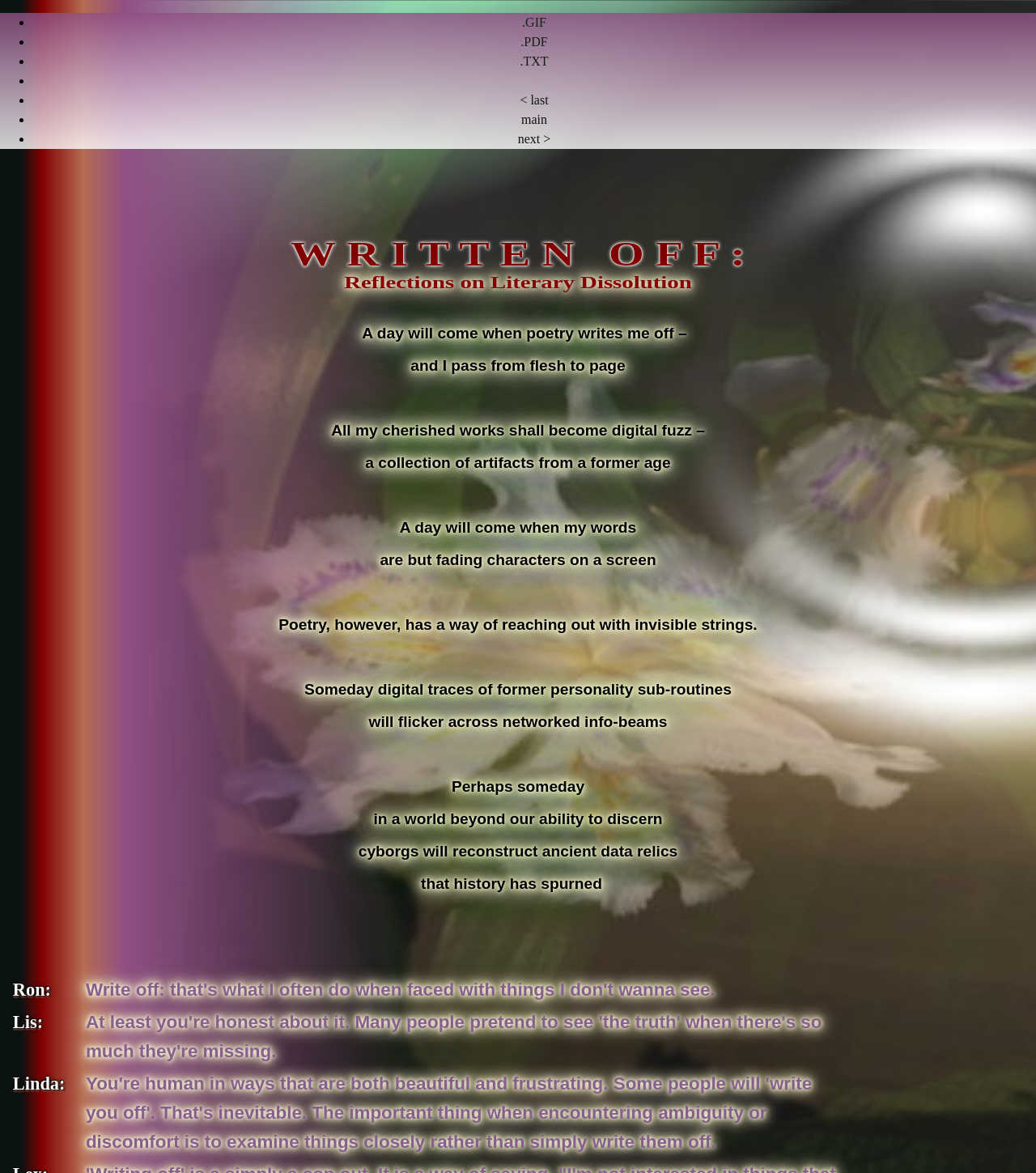What is the tone of Linda's response?
Please describe in detail the information shown in the image to answer the question.

I read Linda's response and found that it is encouraging and advising the person to examine things closely rather than simply writing them off, so the tone of Linda's response is encouraging.